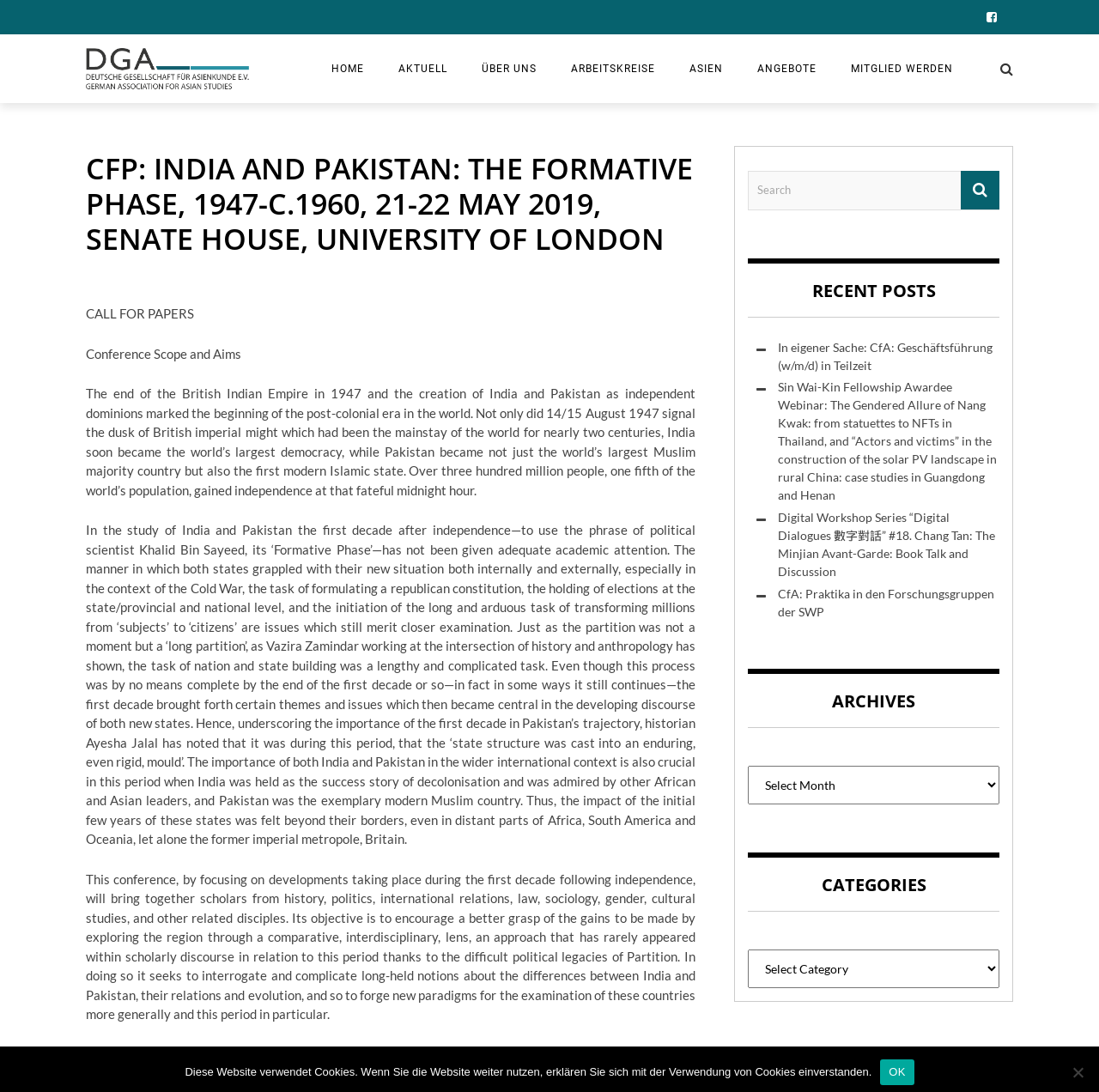Give a detailed account of the webpage's layout and content.

This webpage is about the Deutsche Gesellschaft für Asienkunde (DGA) Aktuell, a German association for Asian studies. At the top, there is a logo and a navigation menu with links to various sections, including "Home", "Aktuell", "Über uns", "Arbeitskreise", "Asien", "Angebote", and "Mitglied werden". 

Below the navigation menu, there is a call for papers for a conference titled "India and Pakistan: The Formative Phase, 1947-c.1960" to be held on May 21-22, 2019, at the Senate House, University of London. The conference aims to bring together scholars from various disciplines to explore the developments in India and Pakistan during the first decade after independence.

The conference description is followed by a keynote speaker announcement, featuring Professor Ian Talbot from Southampton University. 

On the right side of the page, there are three sections: "Search", "Recent Posts", and "Archives". The "Search" section has a text box where users can enter search queries. The "Recent Posts" section lists several recent posts, including announcements for fellowships, webinars, and workshops. The "Archives" section has a dropdown menu where users can select archives by date.

At the bottom of the page, there is a notice about the use of cookies on the website, with an option to accept or decline.